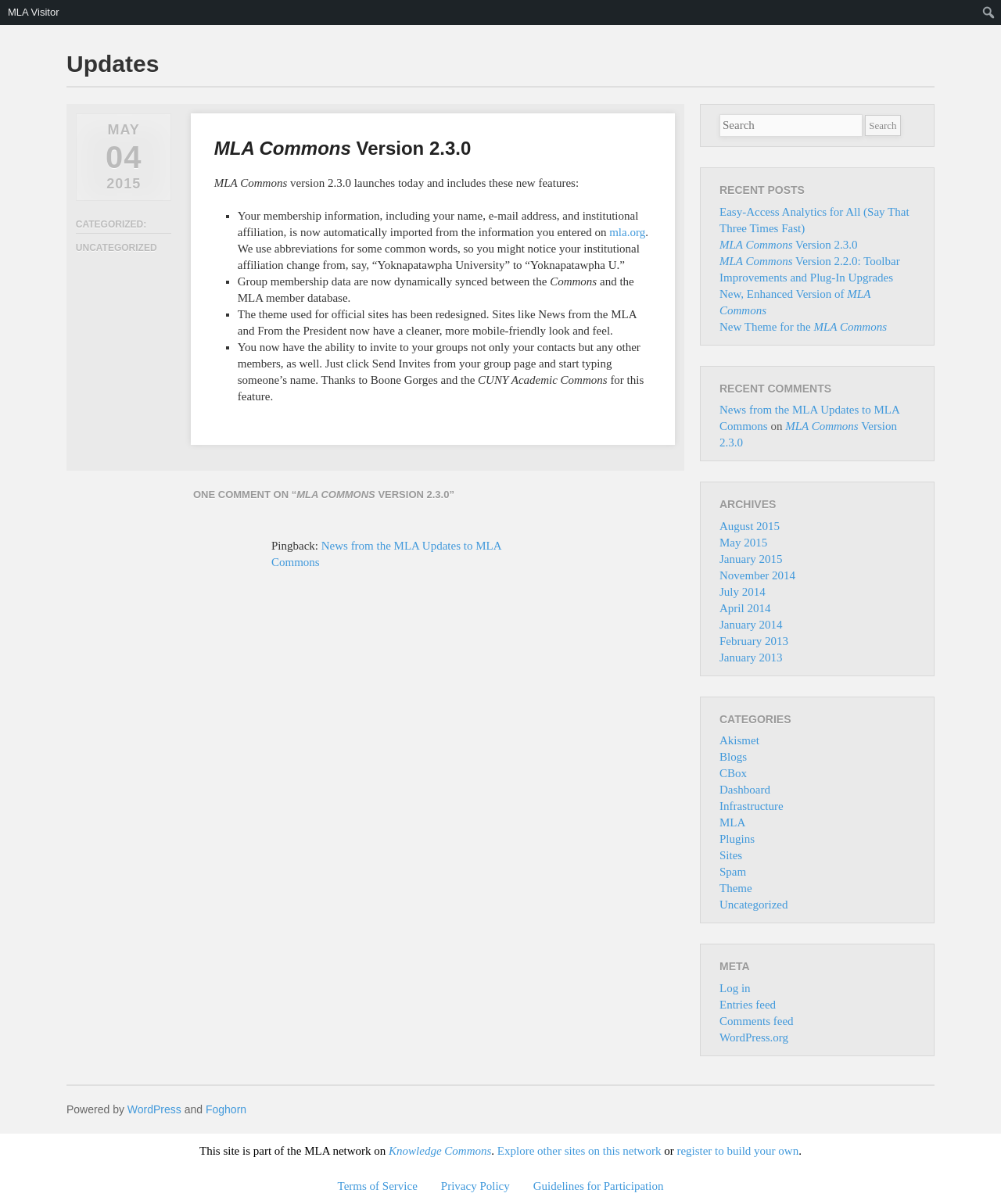Please identify the bounding box coordinates of the element's region that I should click in order to complete the following instruction: "Click the 'Activate Player' button". The bounding box coordinates consist of four float numbers between 0 and 1, i.e., [left, top, right, bottom].

None